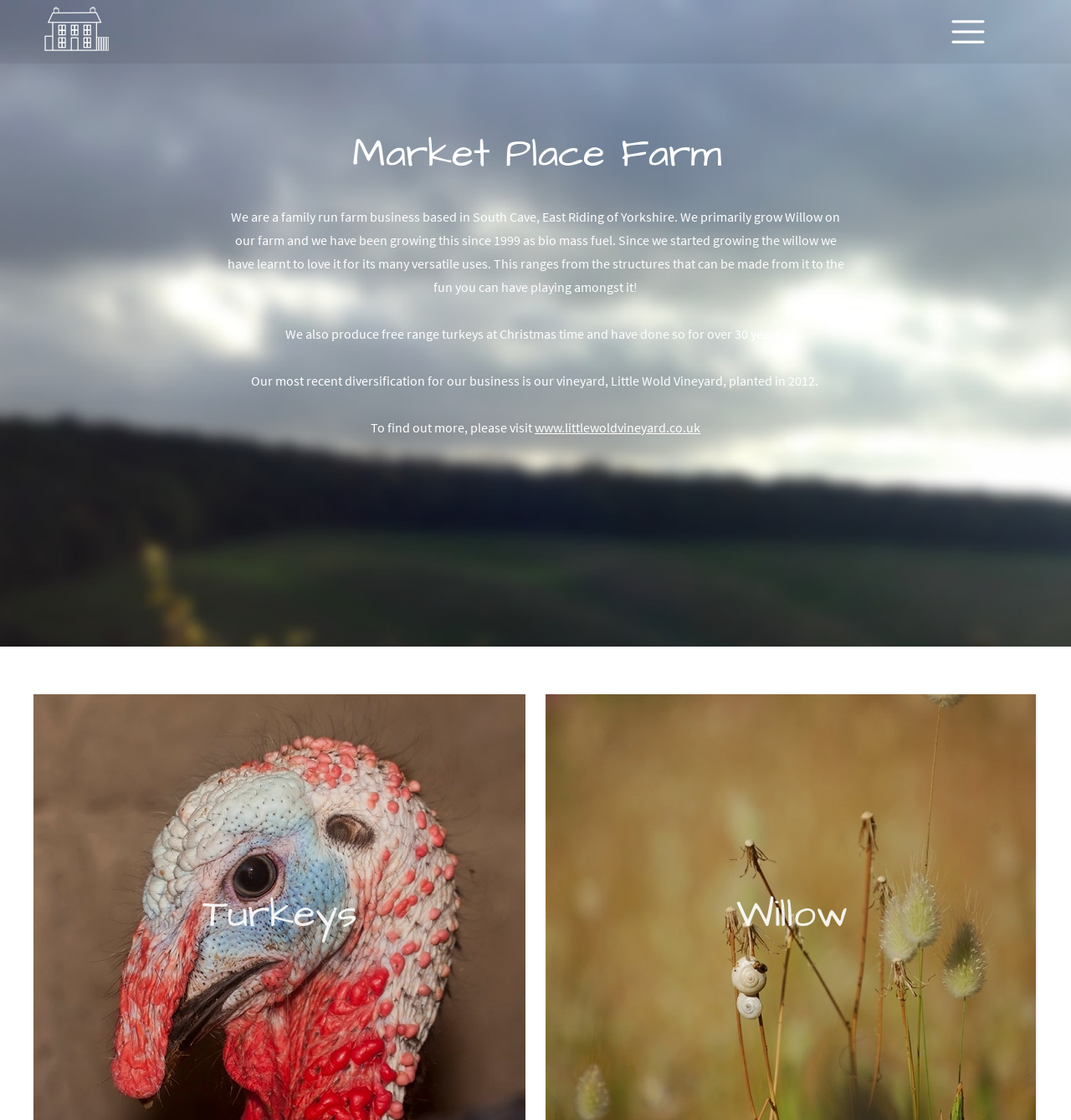What is produced at Christmas time?
Offer a detailed and full explanation in response to the question.

The webpage states that the farm produces free-range turkeys at Christmas time, and they have been doing so for over 30 years.